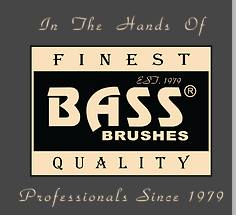Utilize the details in the image to thoroughly answer the following question: What is emphasized in the Bass Brushes logo?

The logo of Bass Brushes features the words 'FINESSE' and 'QUALITY' prominently, highlighting the company's commitment to quality and professionalism in grooming tools.